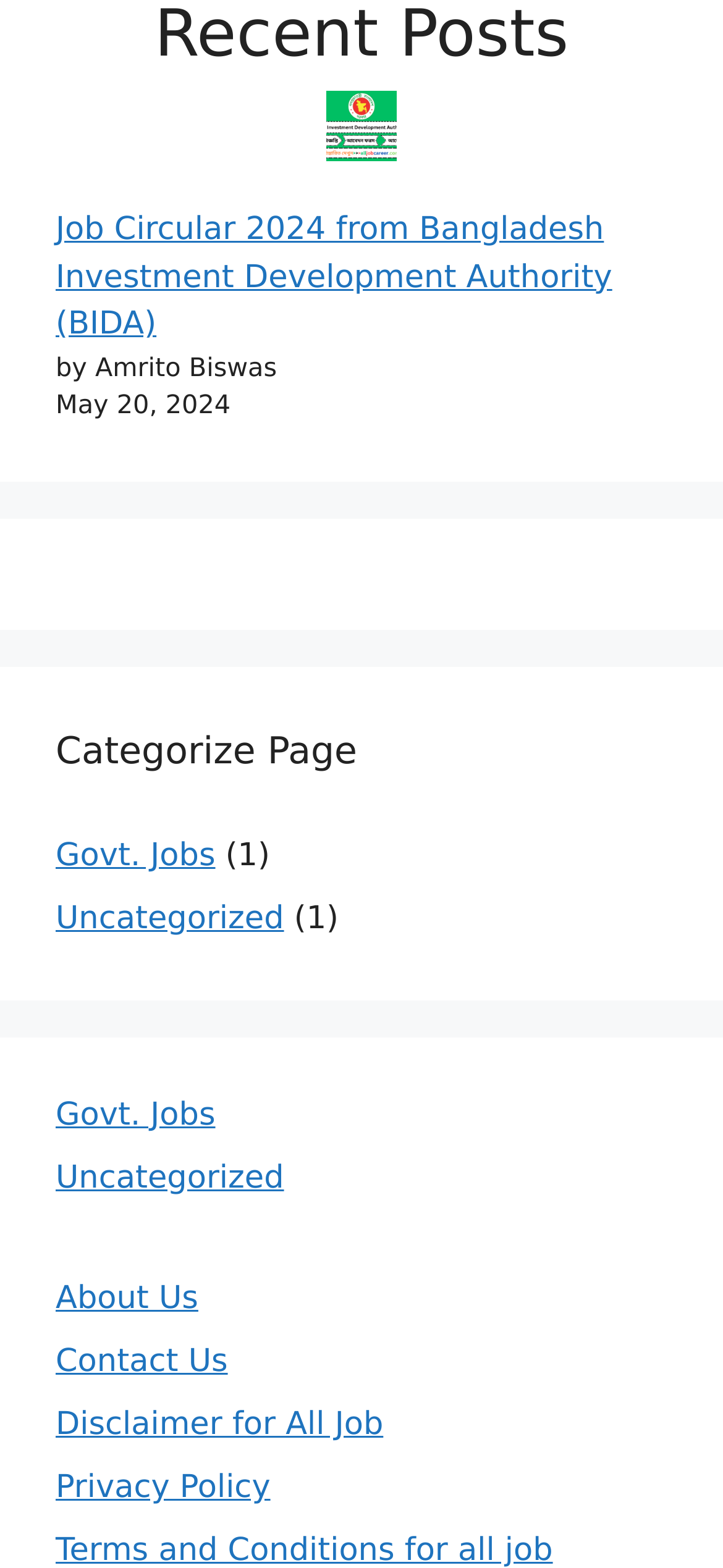Please identify the bounding box coordinates of the element's region that should be clicked to execute the following instruction: "Check latest update on May 20, 2024". The bounding box coordinates must be four float numbers between 0 and 1, i.e., [left, top, right, bottom].

[0.077, 0.25, 0.319, 0.269]